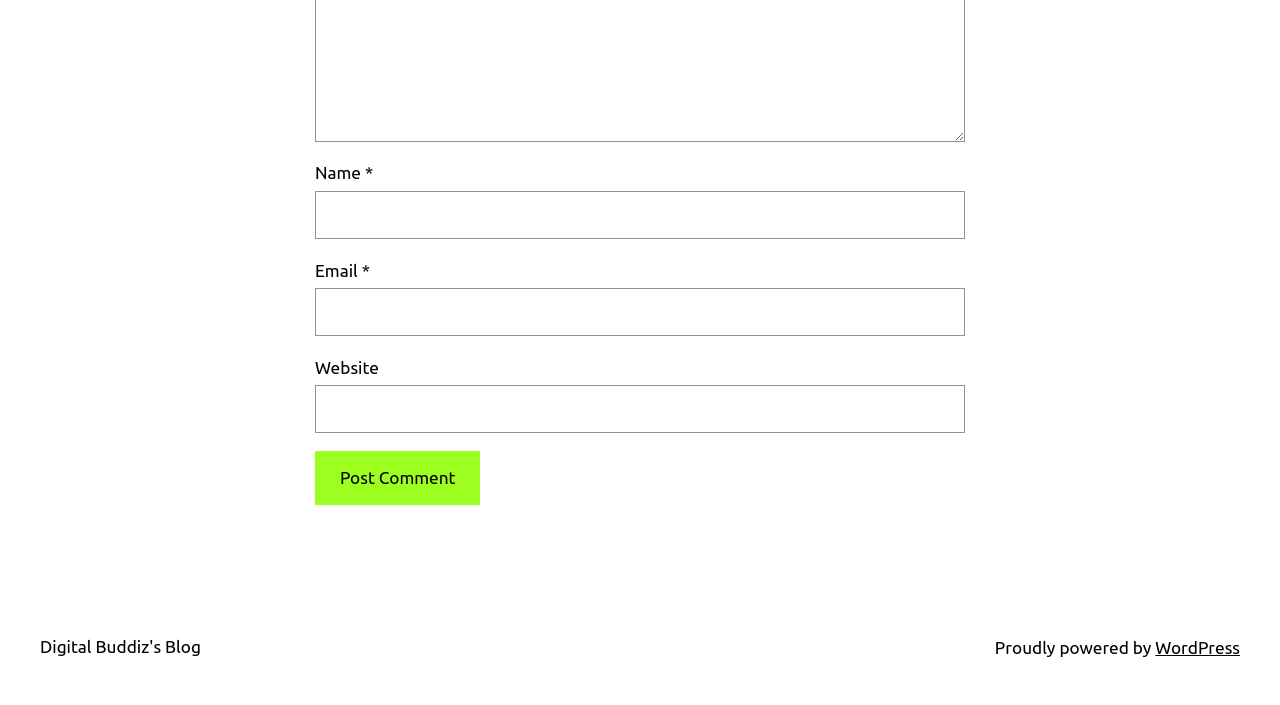Locate the bounding box of the user interface element based on this description: "parent_node: Email * aria-describedby="email-notes" name="email"".

[0.246, 0.409, 0.754, 0.477]